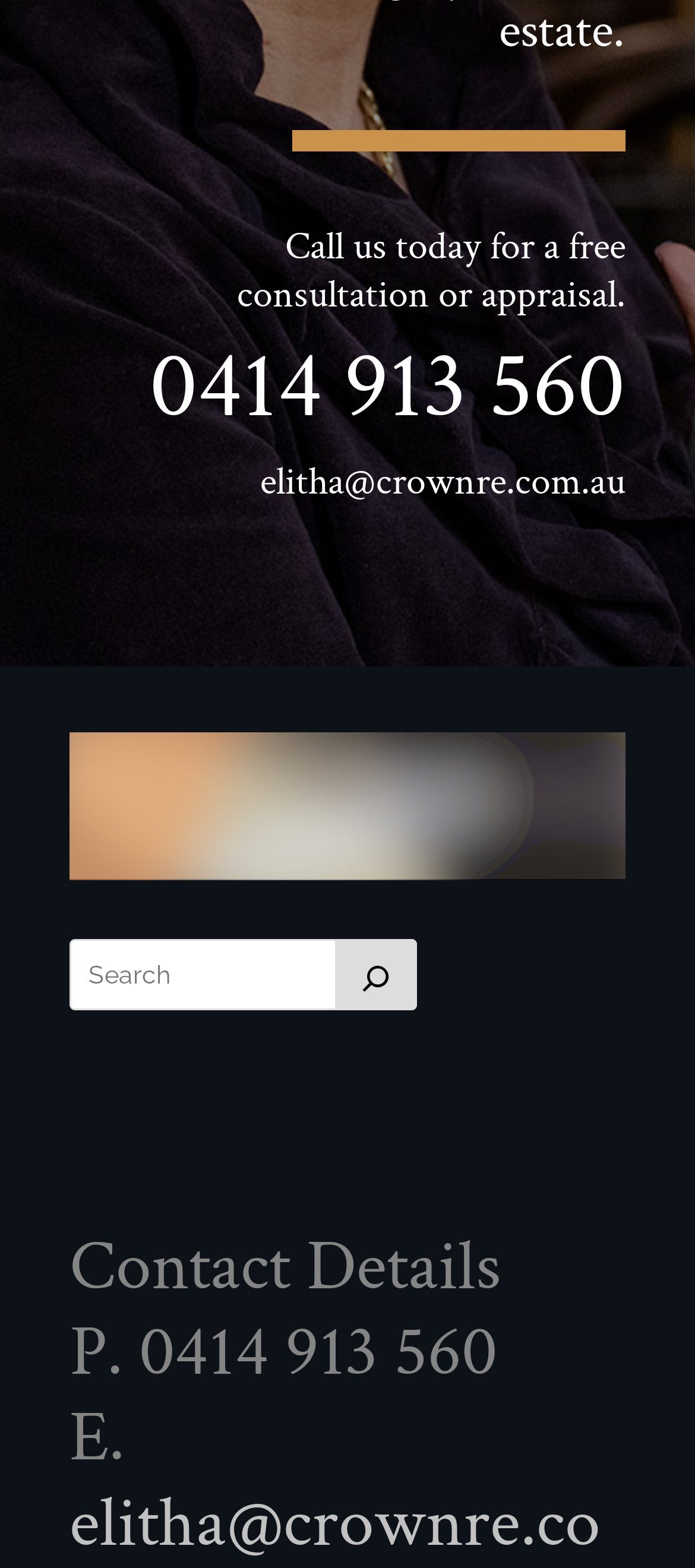Bounding box coordinates should be in the format (top-left x, top-left y, bottom-right x, bottom-right y) and all values should be floating point numbers between 0 and 1. Determine the bounding box coordinate for the UI element described as: Top

None